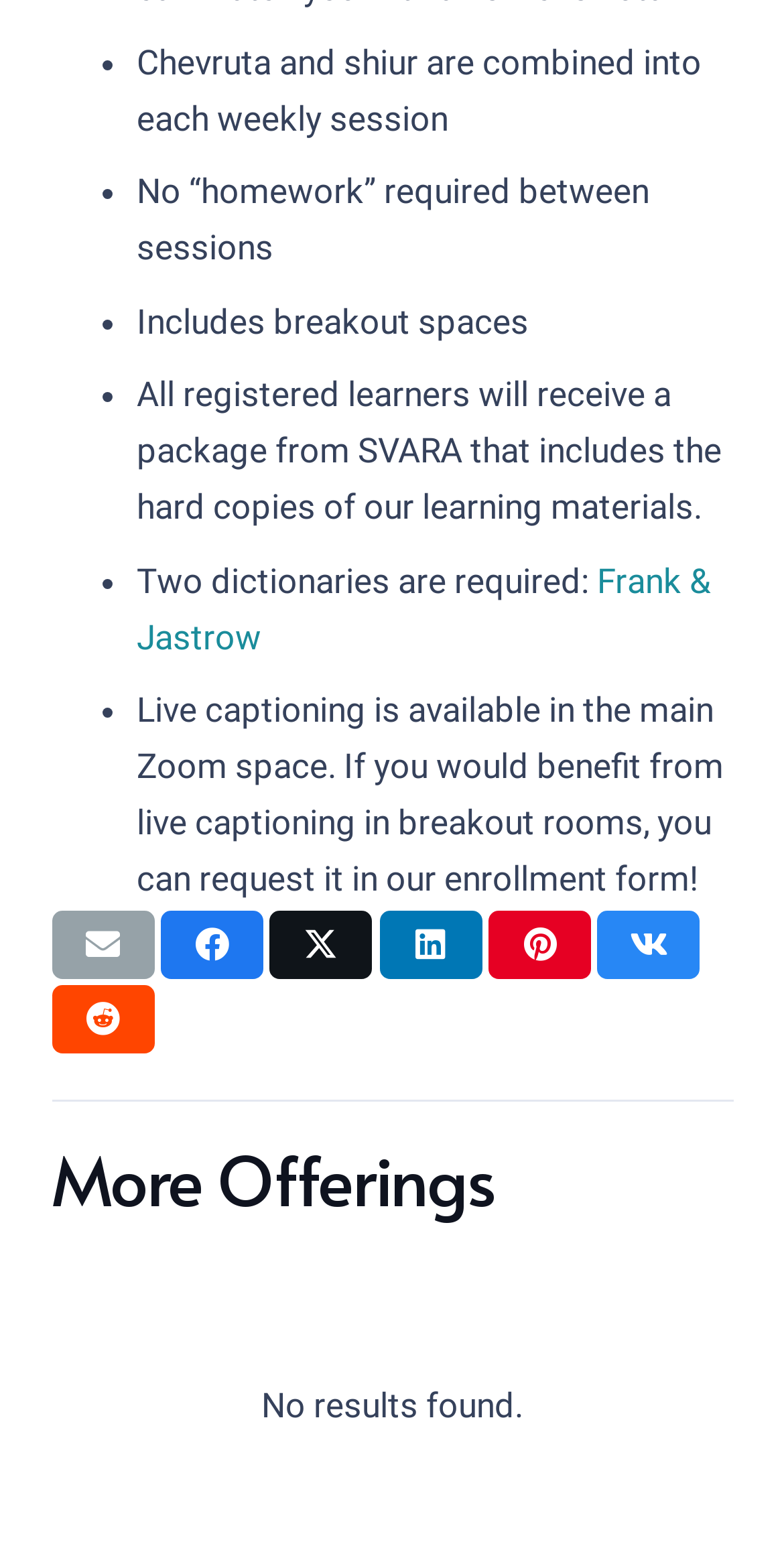What is the purpose of breakout spaces?
Please utilize the information in the image to give a detailed response to the question.

The webpage mentions that the sessions 'Includes breakout spaces', but it does not specify the purpose of these breakout spaces.